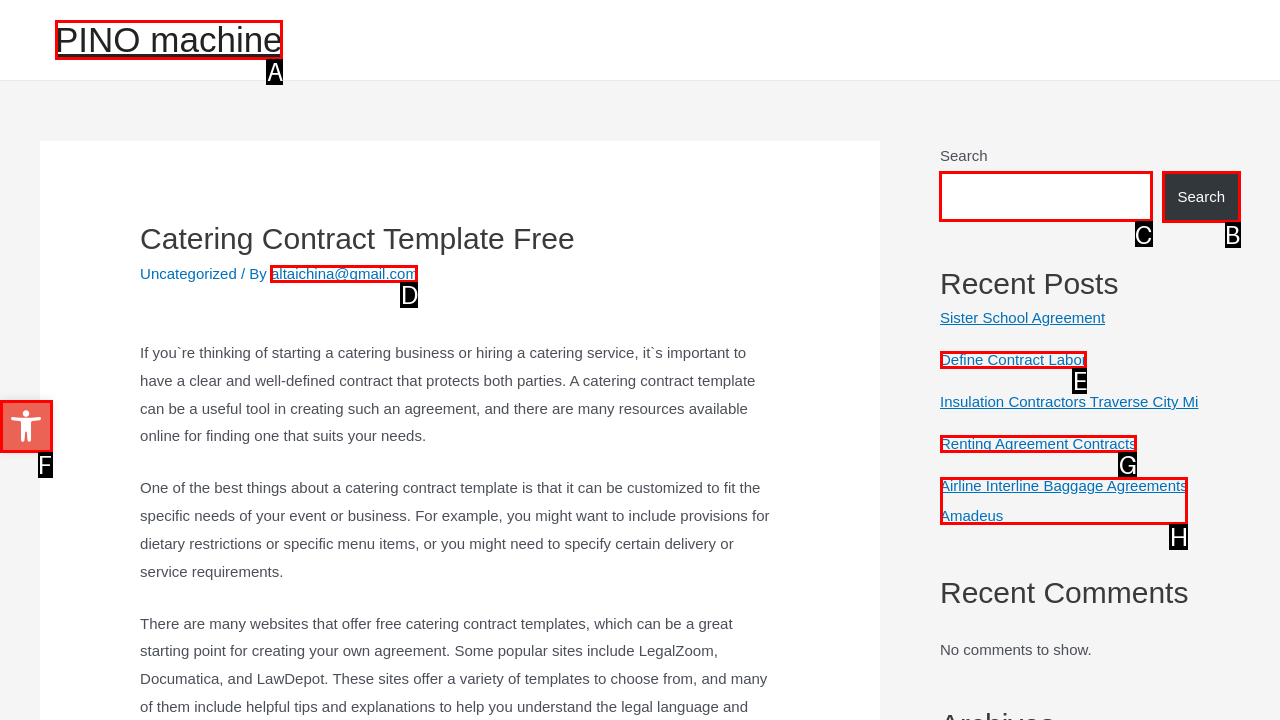Select the appropriate HTML element to click on to finish the task: Submit a reply.
Answer with the letter corresponding to the selected option.

None